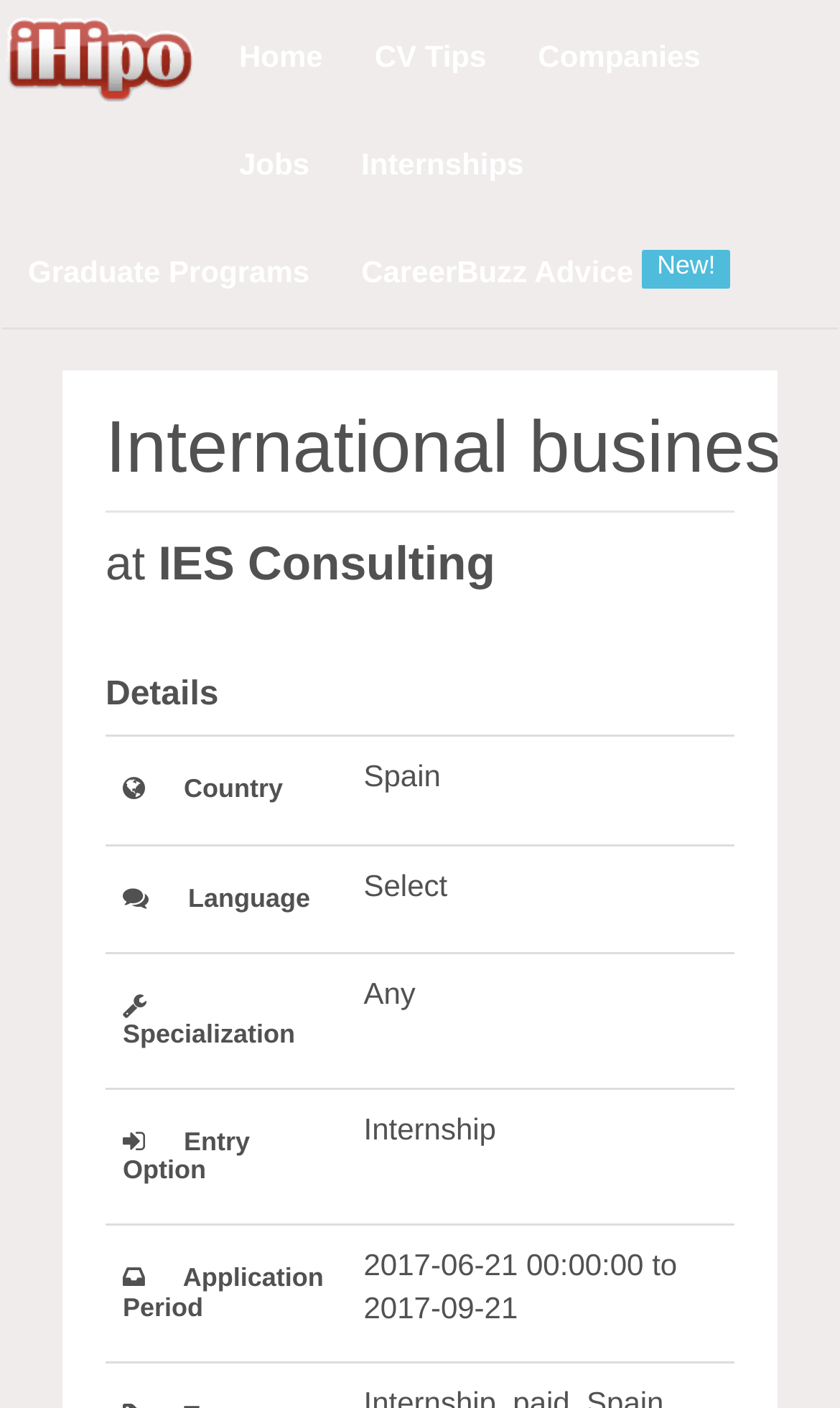Given the element description: "Graduate Programs", predict the bounding box coordinates of this UI element. The coordinates must be four float numbers between 0 and 1, given as [left, top, right, bottom].

[0.003, 0.155, 0.399, 0.231]